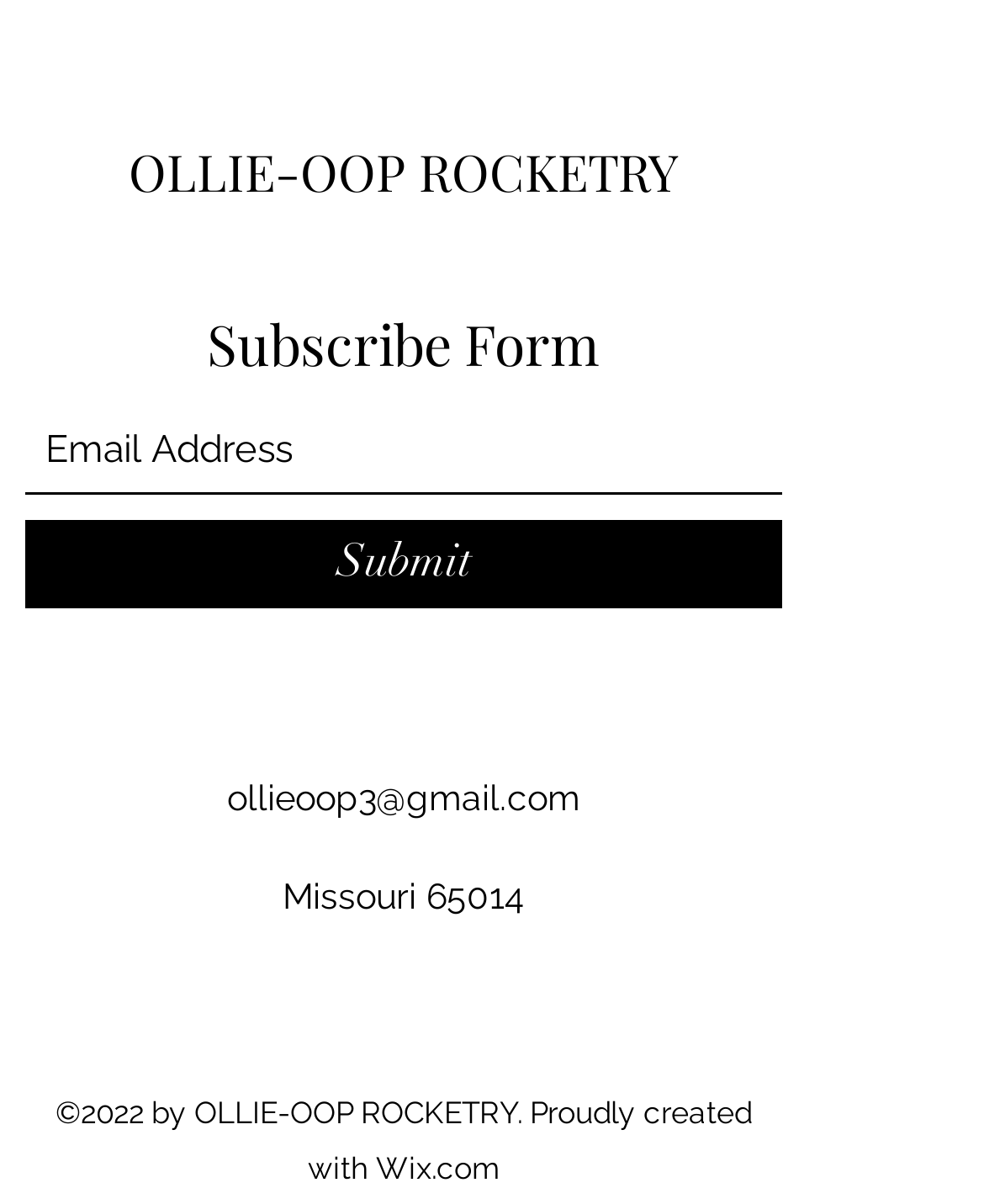What is the name of the rocketry company?
Use the image to answer the question with a single word or phrase.

OLLIE-OOP ROCKETRY